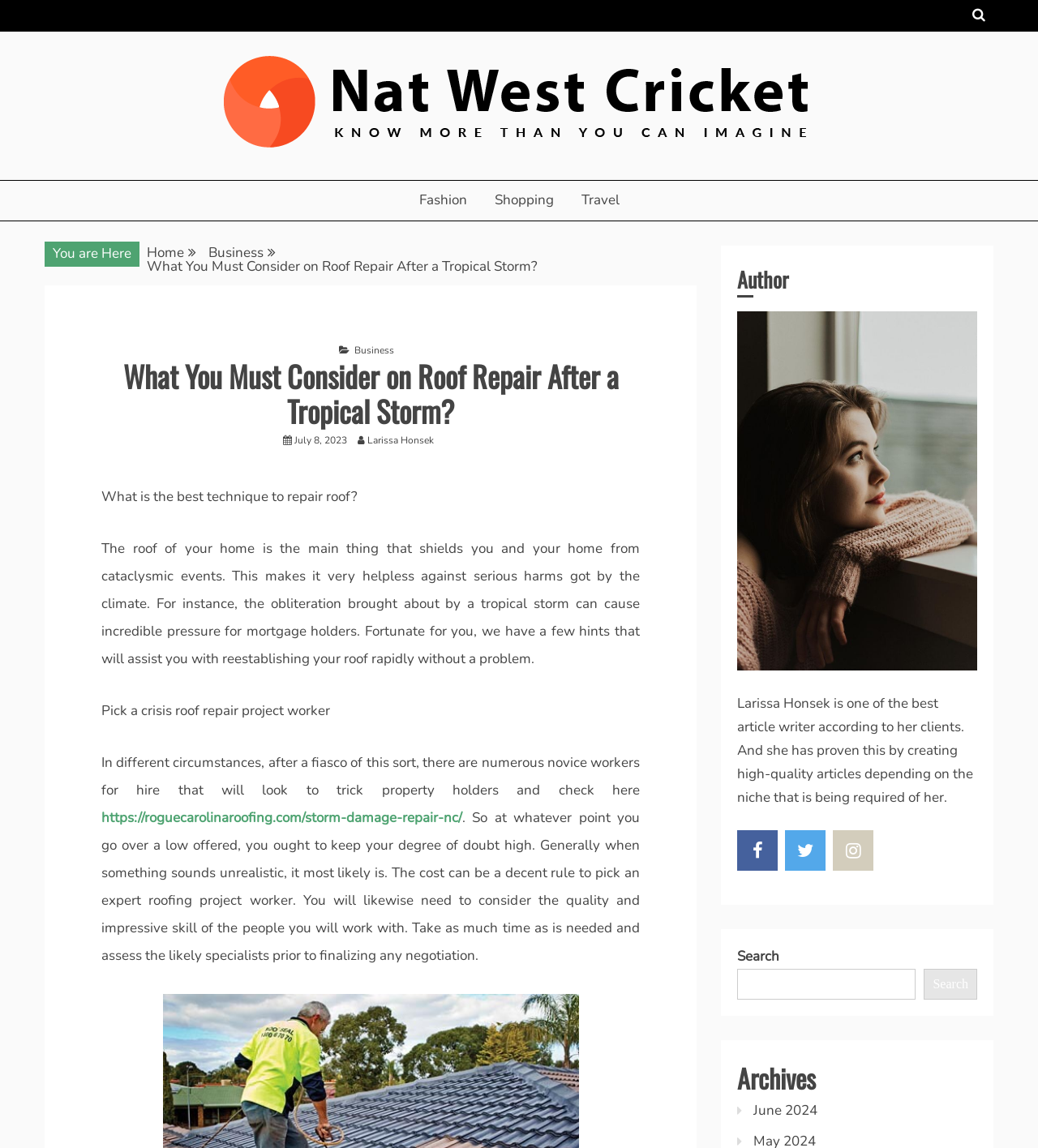Identify the bounding box coordinates of the region I need to click to complete this instruction: "Click on the 'Nat West Cricket' link".

[0.215, 0.049, 0.785, 0.135]